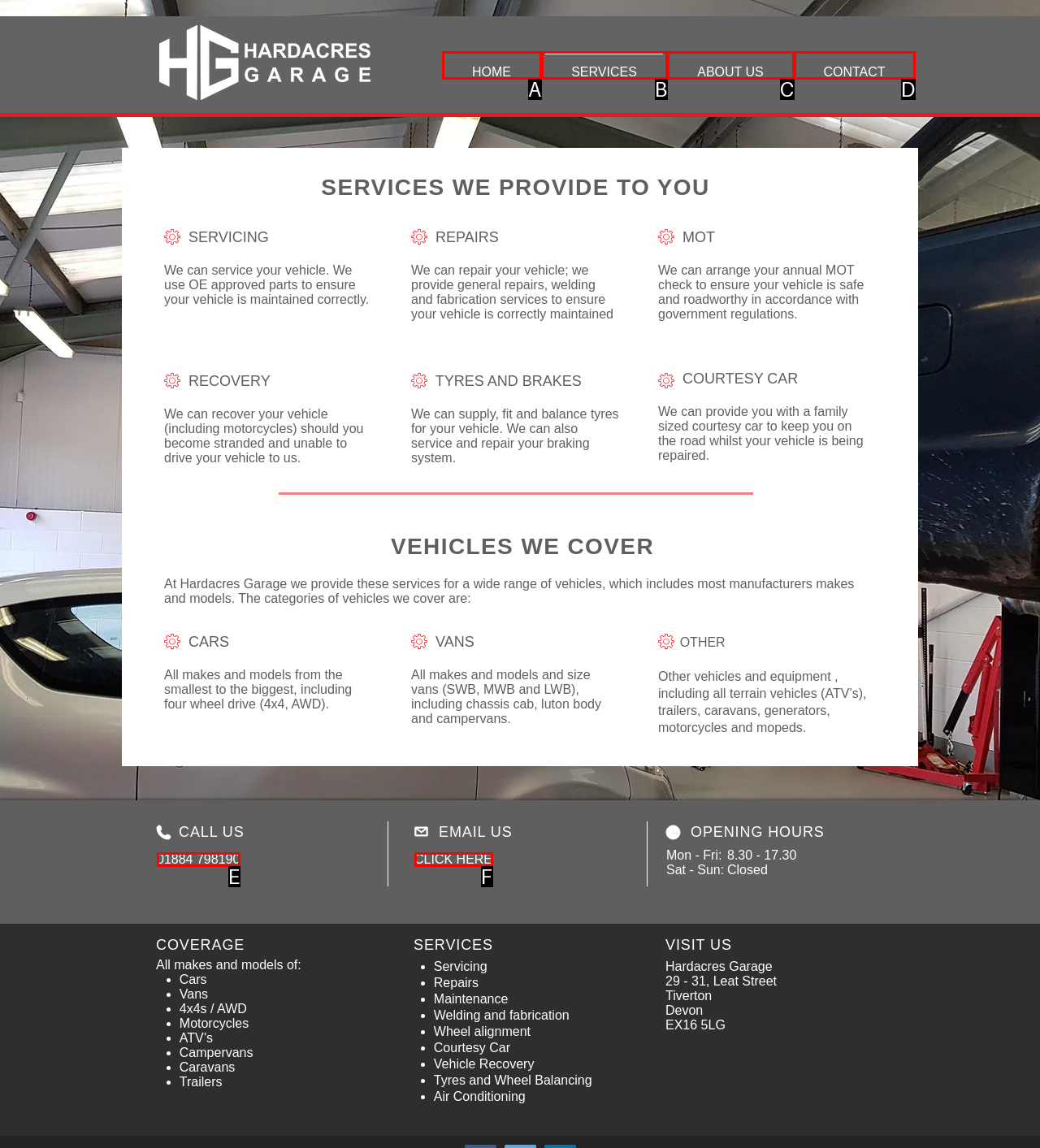Match the option to the description: HOME
State the letter of the correct option from the available choices.

A